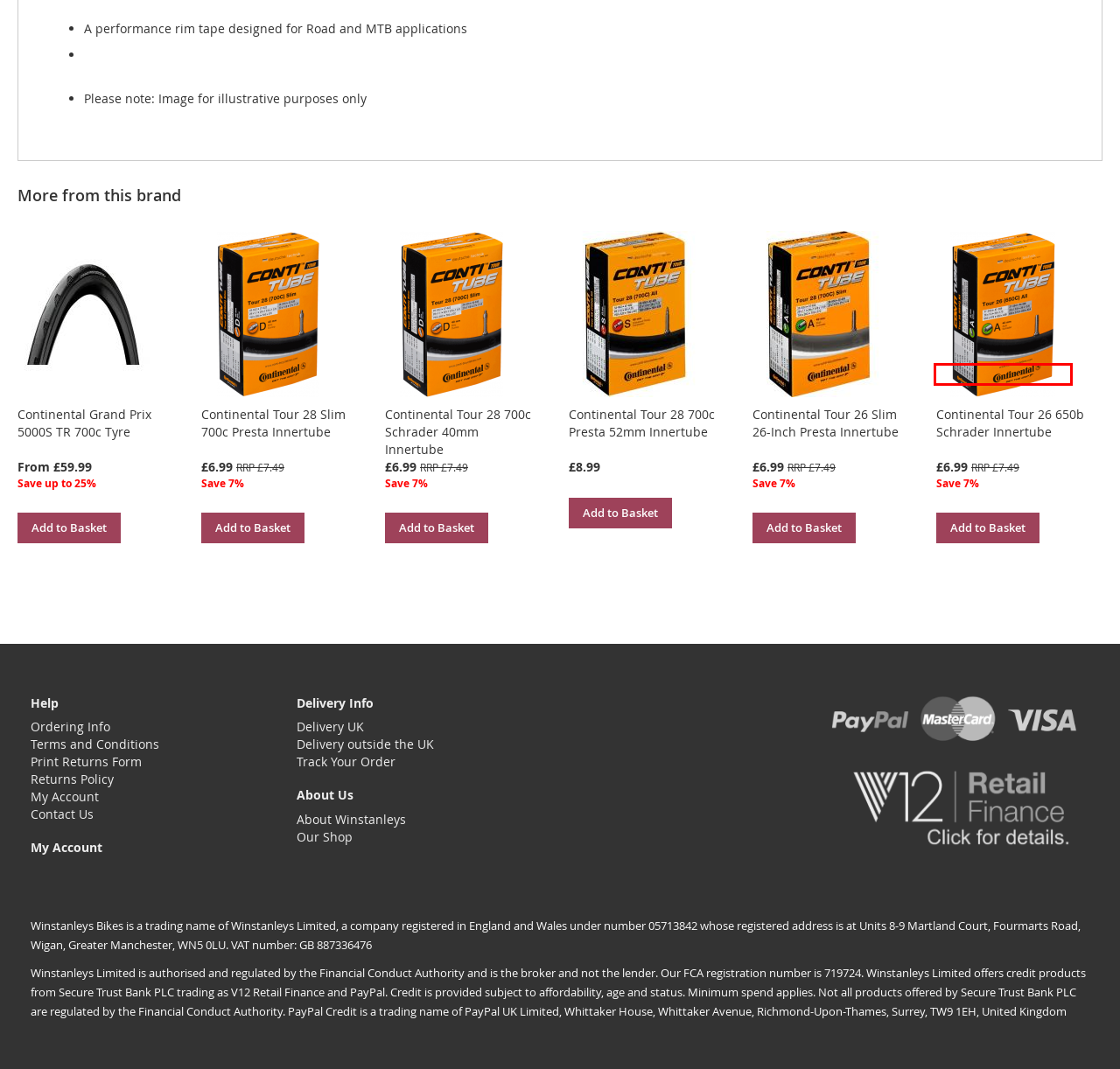A screenshot of a webpage is given, featuring a red bounding box around a UI element. Please choose the webpage description that best aligns with the new webpage after clicking the element in the bounding box. These are the descriptions:
A. Continental Tour 26 650b Schrader Innertube
B. Continental Tour 28 700c Presta 52mm Innertube
C. Continental Grand Prix 5000S TR 700c Tyre
D. Shopping Basket
E. Continental Tour 26 Slim 26-Inch Presta Innertube
F. Continental Tour 28 700c Schrader 40mm Innertube
G. Continental Tour 28 Slim 700c Presta Innertube
H. Continental

A